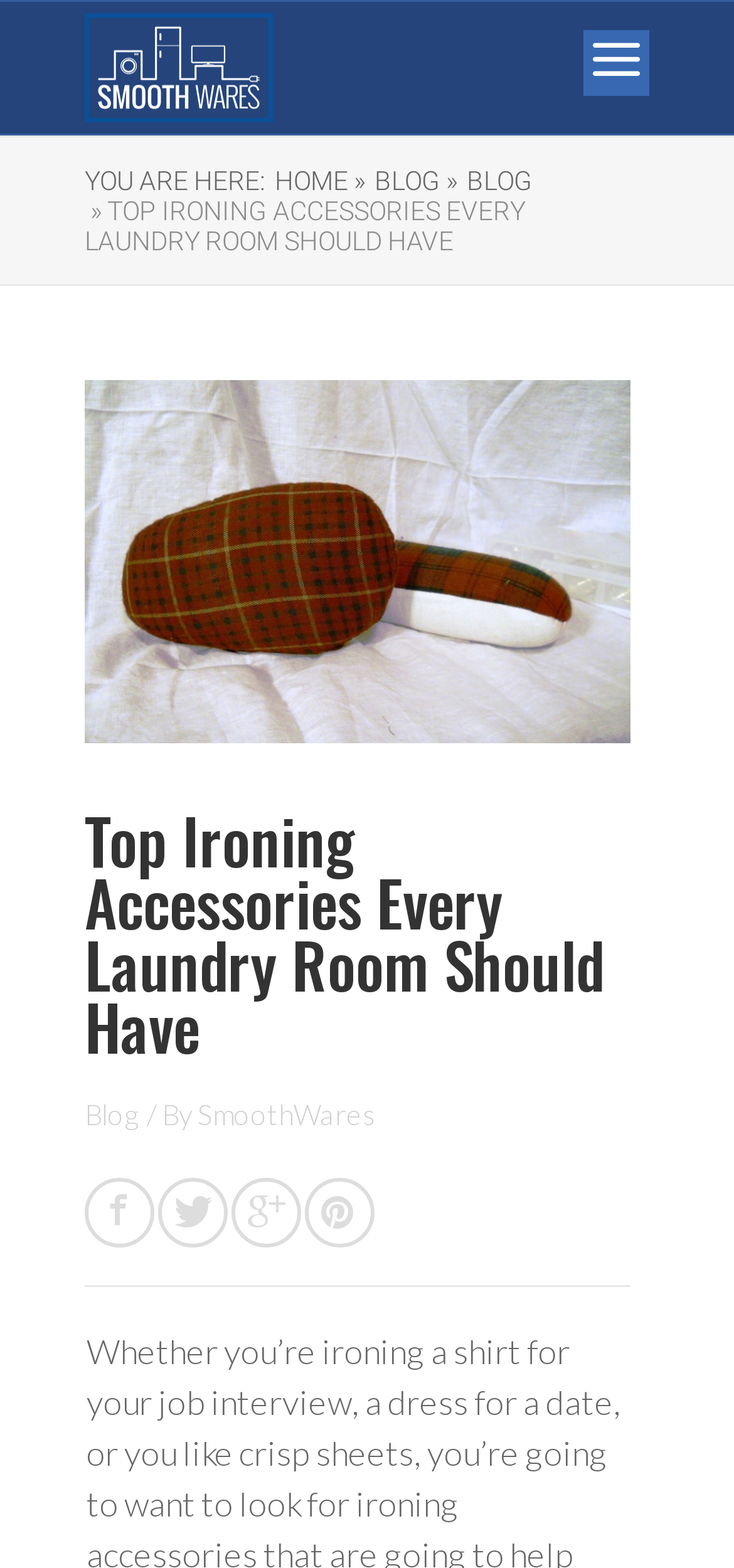What is the current page about?
Can you give a detailed and elaborate answer to the question?

I determined the answer by looking at the main heading of the webpage, which says 'Top Ironing Accessories Every Laundry Room Should Have'.